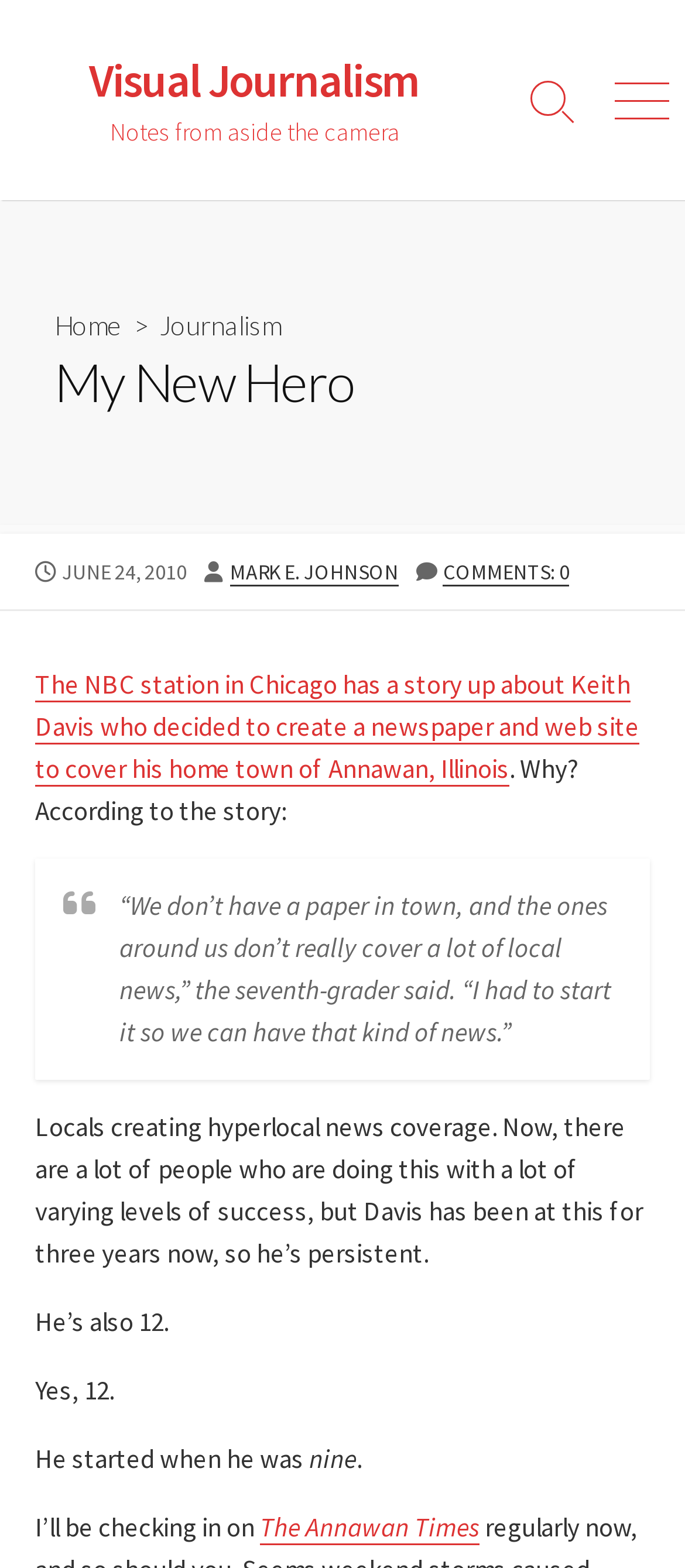What is the name of the author of the article?
Please give a well-detailed answer to the question.

I found the author's name by looking at the footer section of the webpage, where it says 'AUTHOR' followed by a link to 'MARK E. JOHNSON'.